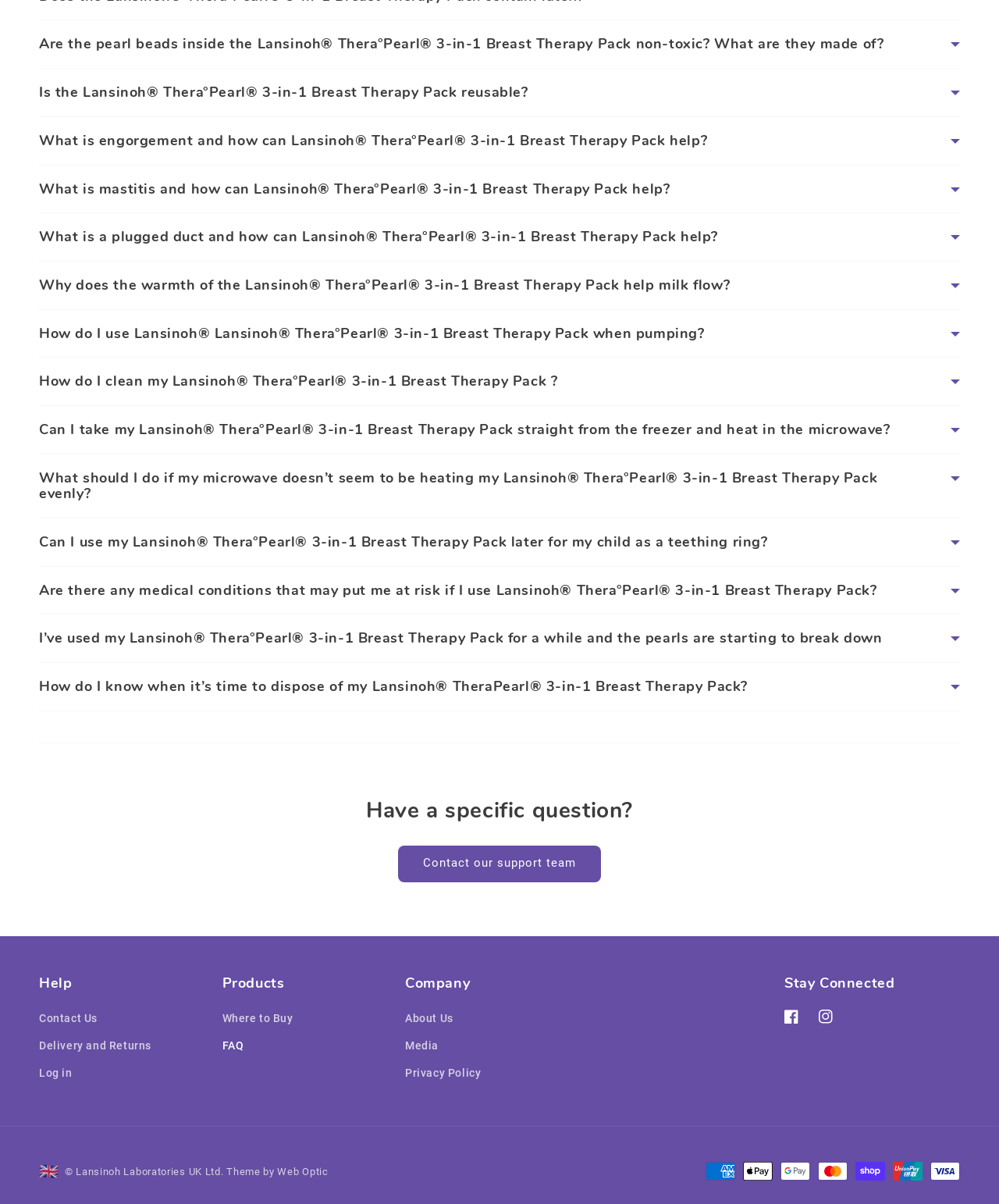Given the description of the UI element: "Log in", predict the bounding box coordinates in the form of [left, top, right, bottom], with each value being a float between 0 and 1.

[0.039, 0.88, 0.072, 0.903]